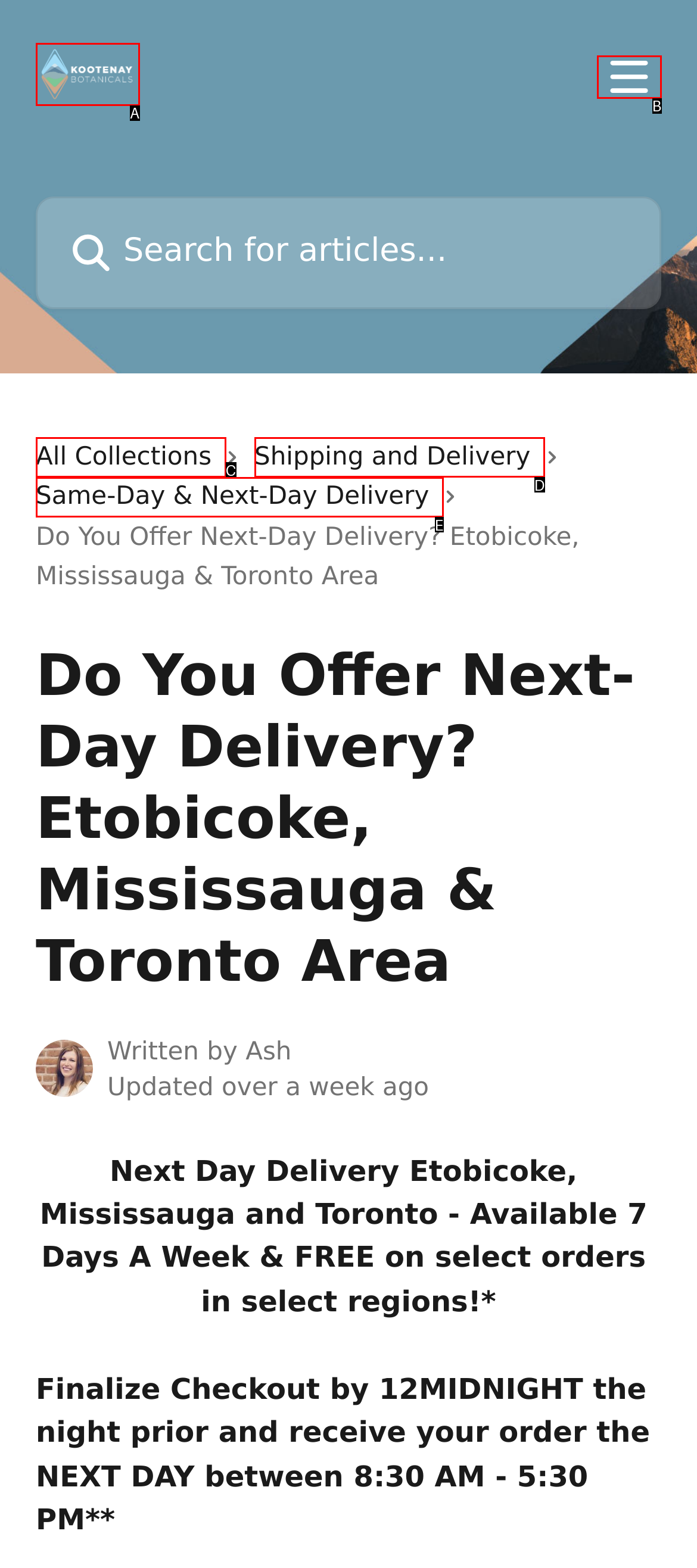Match the HTML element to the description: aria-label="Open menu". Answer with the letter of the correct option from the provided choices.

B